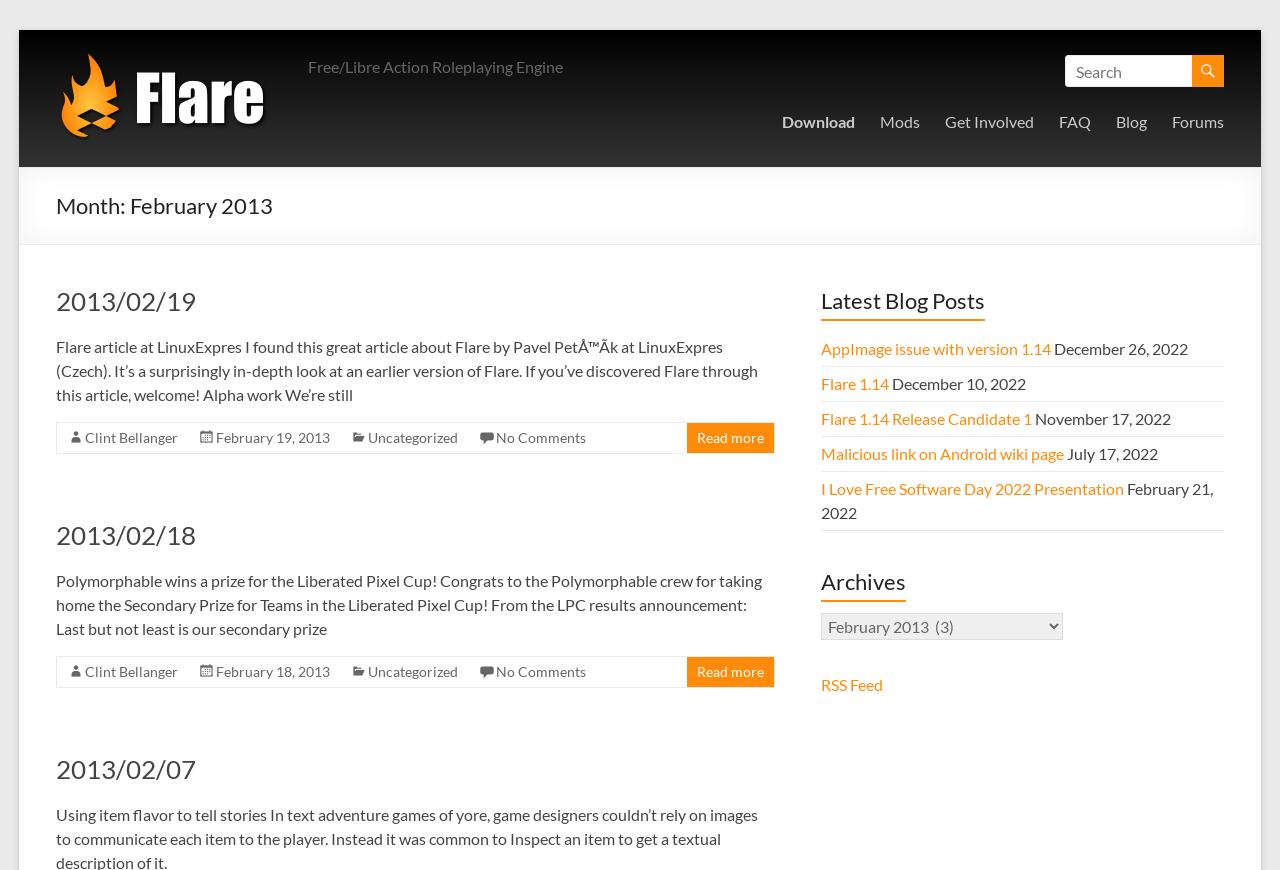Please indicate the bounding box coordinates of the element's region to be clicked to achieve the instruction: "Read the blog post from February 19, 2013". Provide the coordinates as four float numbers between 0 and 1, i.e., [left, top, right, bottom].

[0.044, 0.328, 0.153, 0.364]